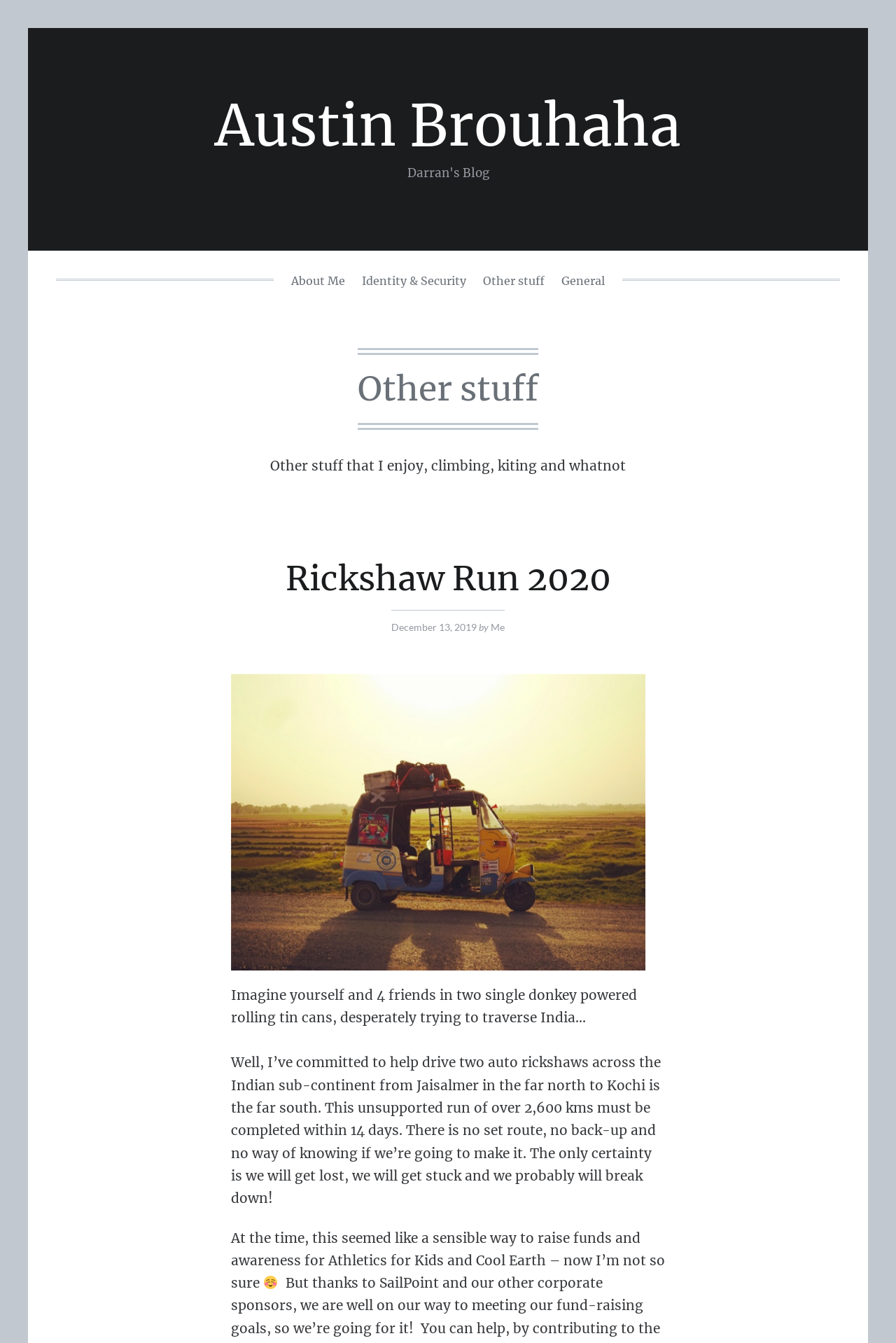Describe all the visual and textual components of the webpage comprehensively.

The webpage is about Austin Brouhaha, with a focus on Darran's blog. At the top, there is a link to "Skip to content" and a heading that reads "Austin Brouhaha". Below this, there is another heading that says "Darran's Blog". 

To the right of the headings, there are five links: "About Me", "Identity & Security", "Other stuff", and "General". These links are positioned horizontally, with "About Me" on the left and "General" on the right.

Below these links, there is a section with a heading that reads "Other stuff". This section contains a brief description of the author's hobbies, including climbing and kiting. 

Underneath this, there is a subheading that reads "Rickshaw Run 2020". This section contains a link to "Rickshaw Run 2020", a date "December 13, 2019", and a byline that reads "by Me". 

To the right of the byline, there is a figure, which is likely an image related to the Rickshaw Run. Below the figure, there is a block of text that describes the Rickshaw Run, a charity event where participants drive auto rickshaws across India. The text also mentions the author's involvement in the event and the charities it supports. 

At the bottom of the page, there is a smiling face emoji.